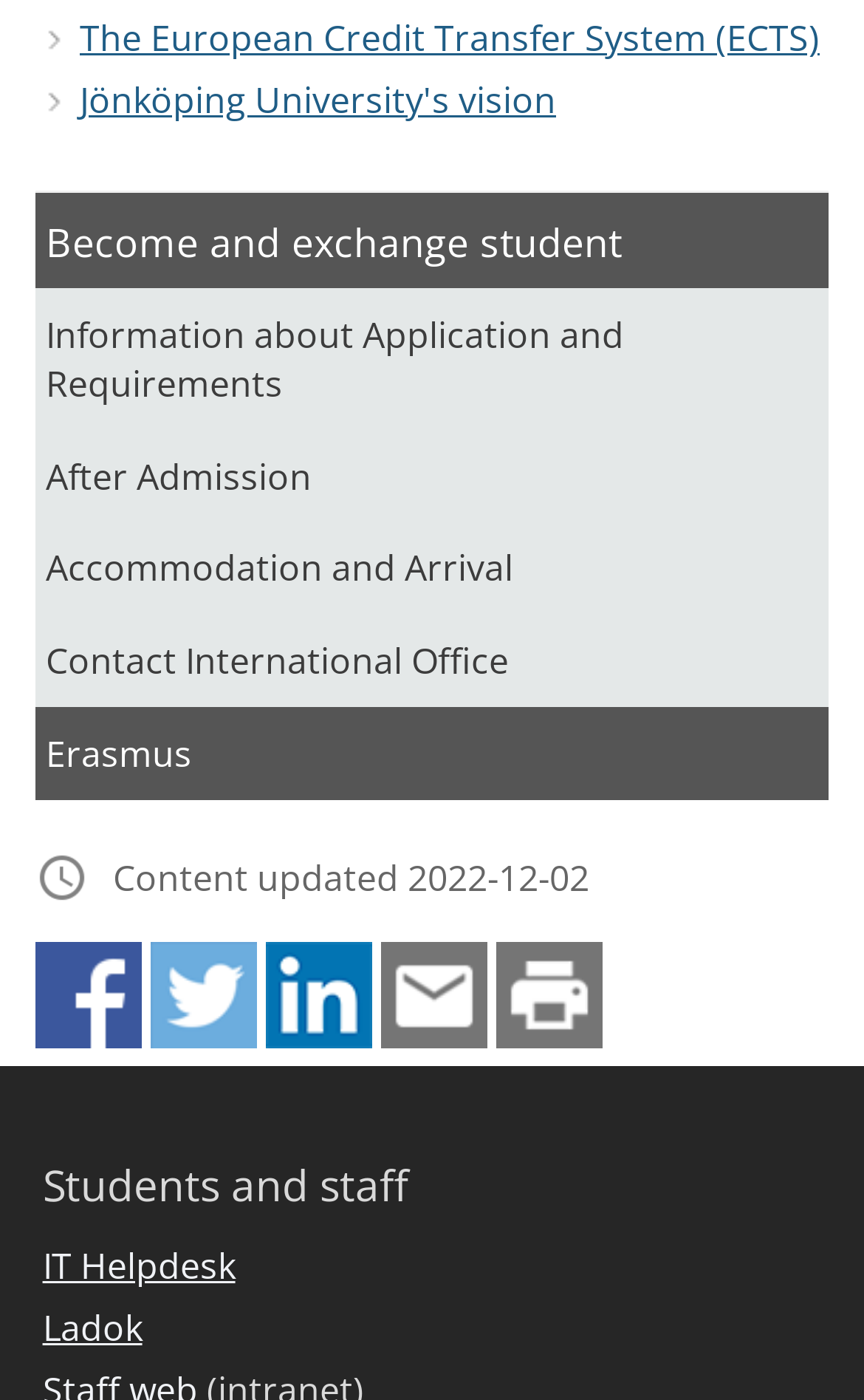Please identify the bounding box coordinates of the element on the webpage that should be clicked to follow this instruction: "Go to Become an exchange student". The bounding box coordinates should be given as four float numbers between 0 and 1, formatted as [left, top, right, bottom].

[0.041, 0.138, 0.959, 0.206]